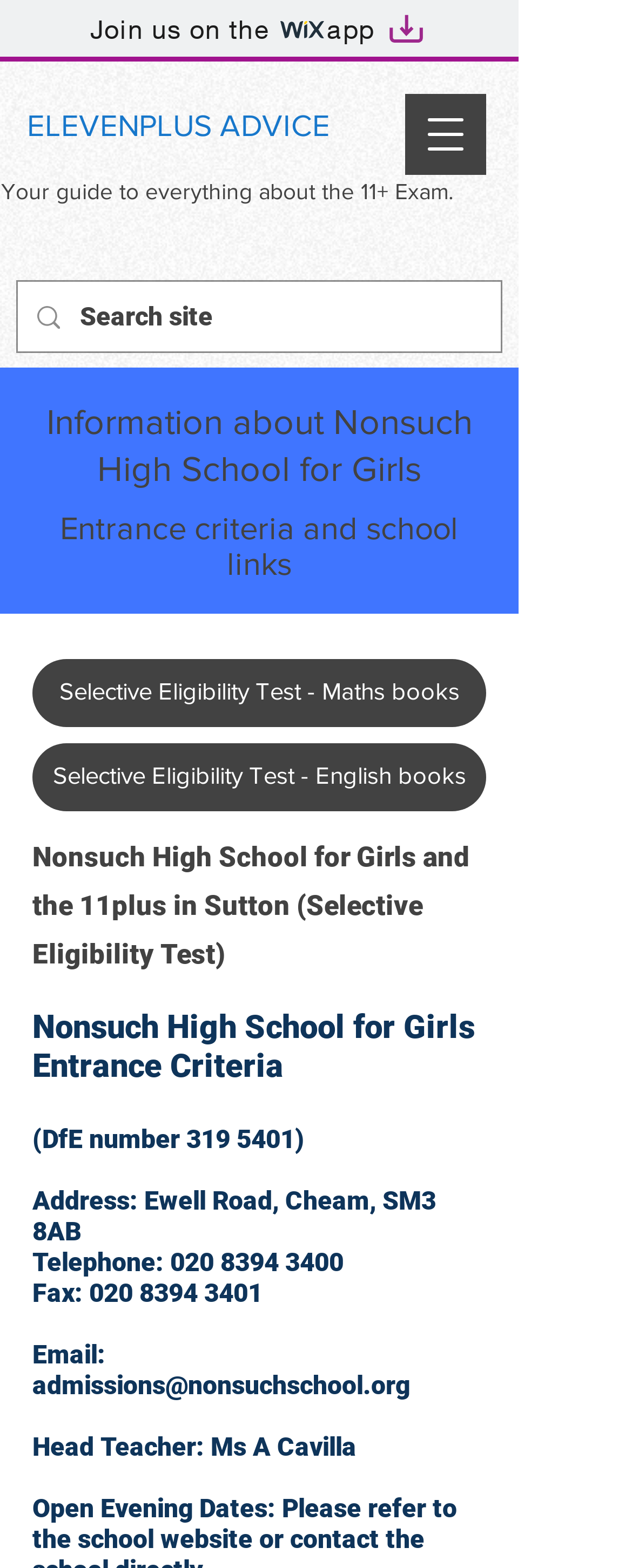What is the email address of the school?
Carefully analyze the image and provide a thorough answer to the question.

I found the answer by looking at the link 'admissions@nonsuchschool.org' which is likely to be the email address of the school.